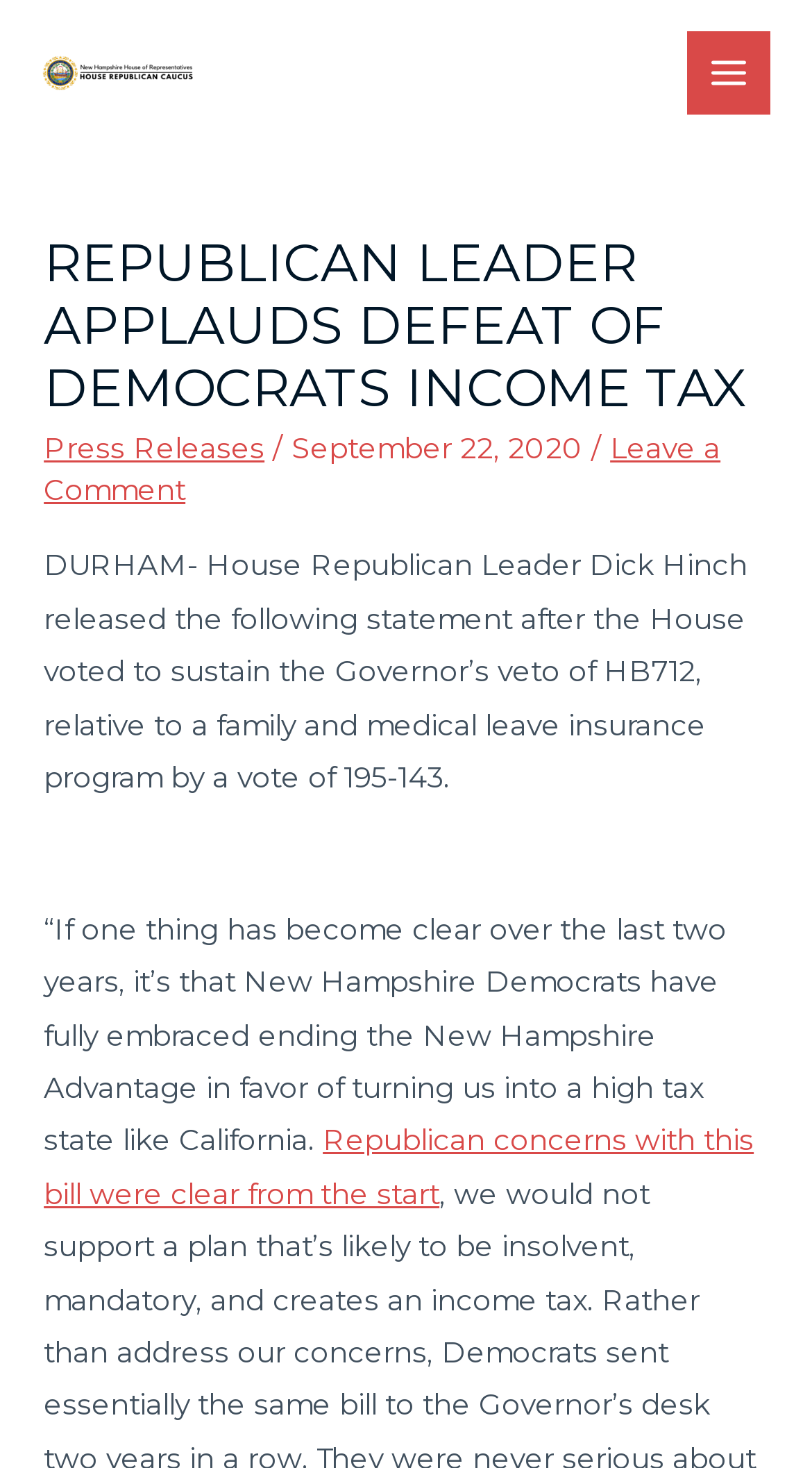What is the state mentioned as a comparison?
Based on the screenshot, provide a one-word or short-phrase response.

California